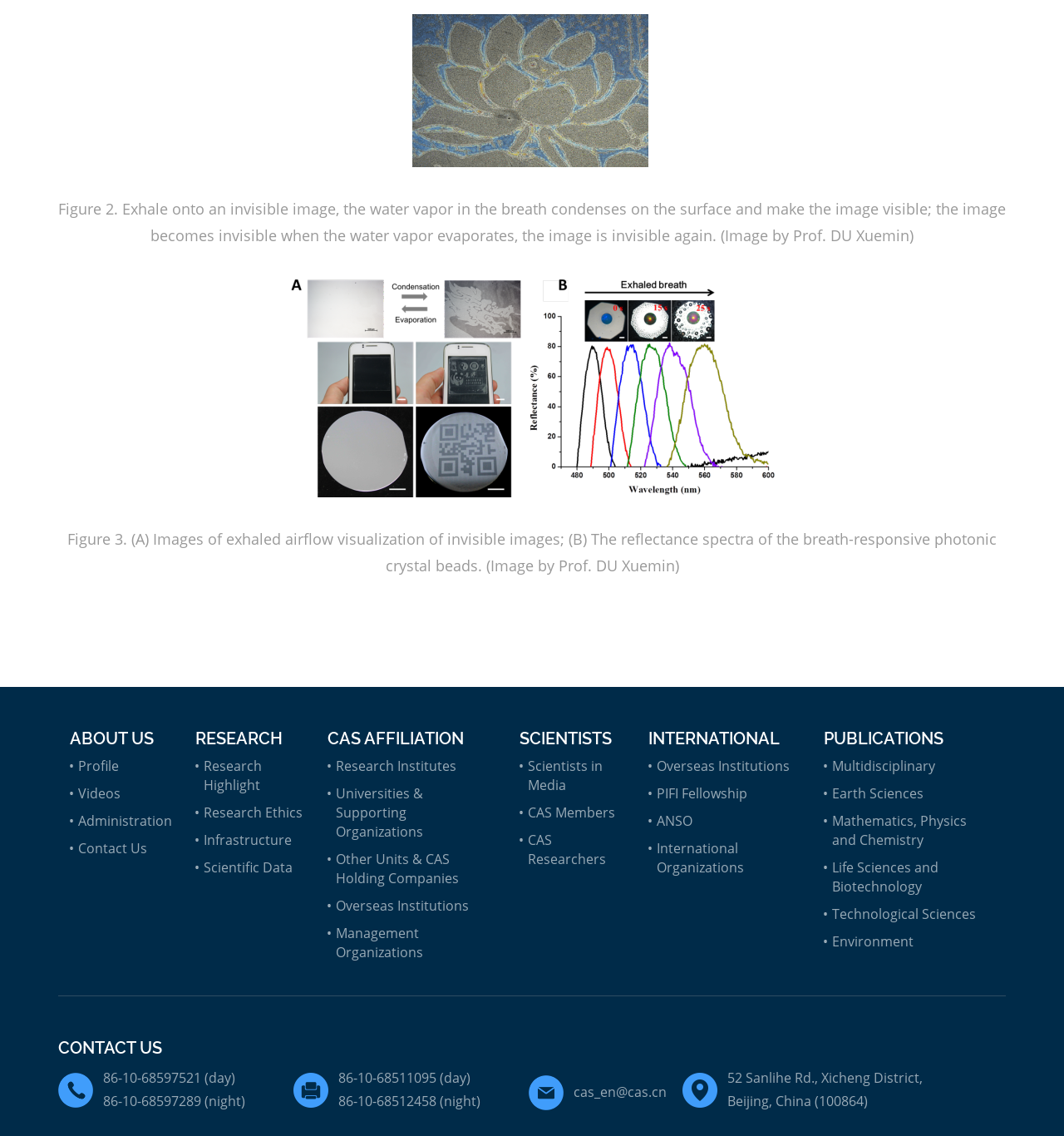Can you identify the bounding box coordinates of the clickable region needed to carry out this instruction: 'Click ABOUT US'? The coordinates should be four float numbers within the range of 0 to 1, stated as [left, top, right, bottom].

[0.066, 0.641, 0.162, 0.659]